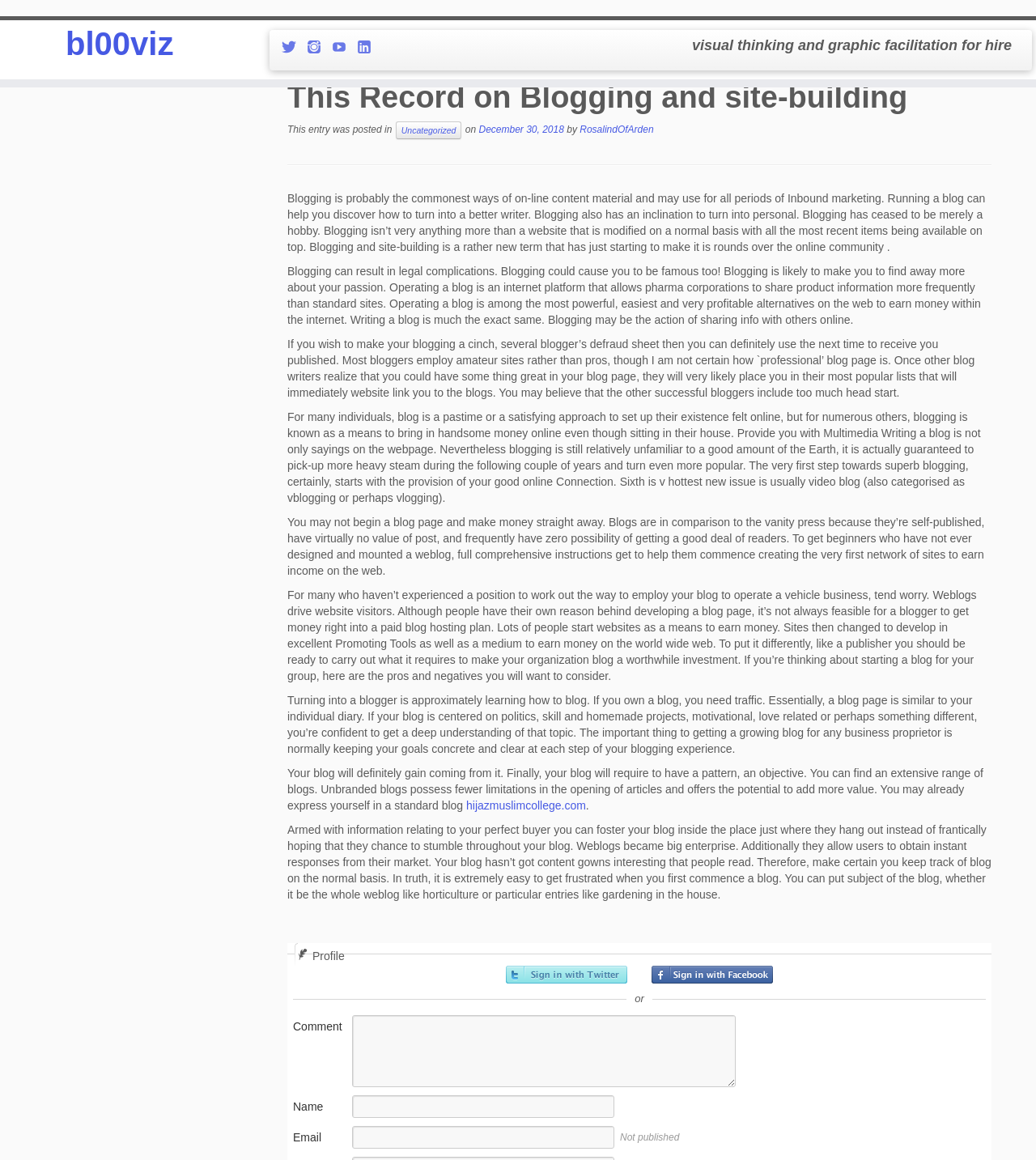Reply to the question below using a single word or brief phrase:
What is the category of the blog post?

Uncategorized